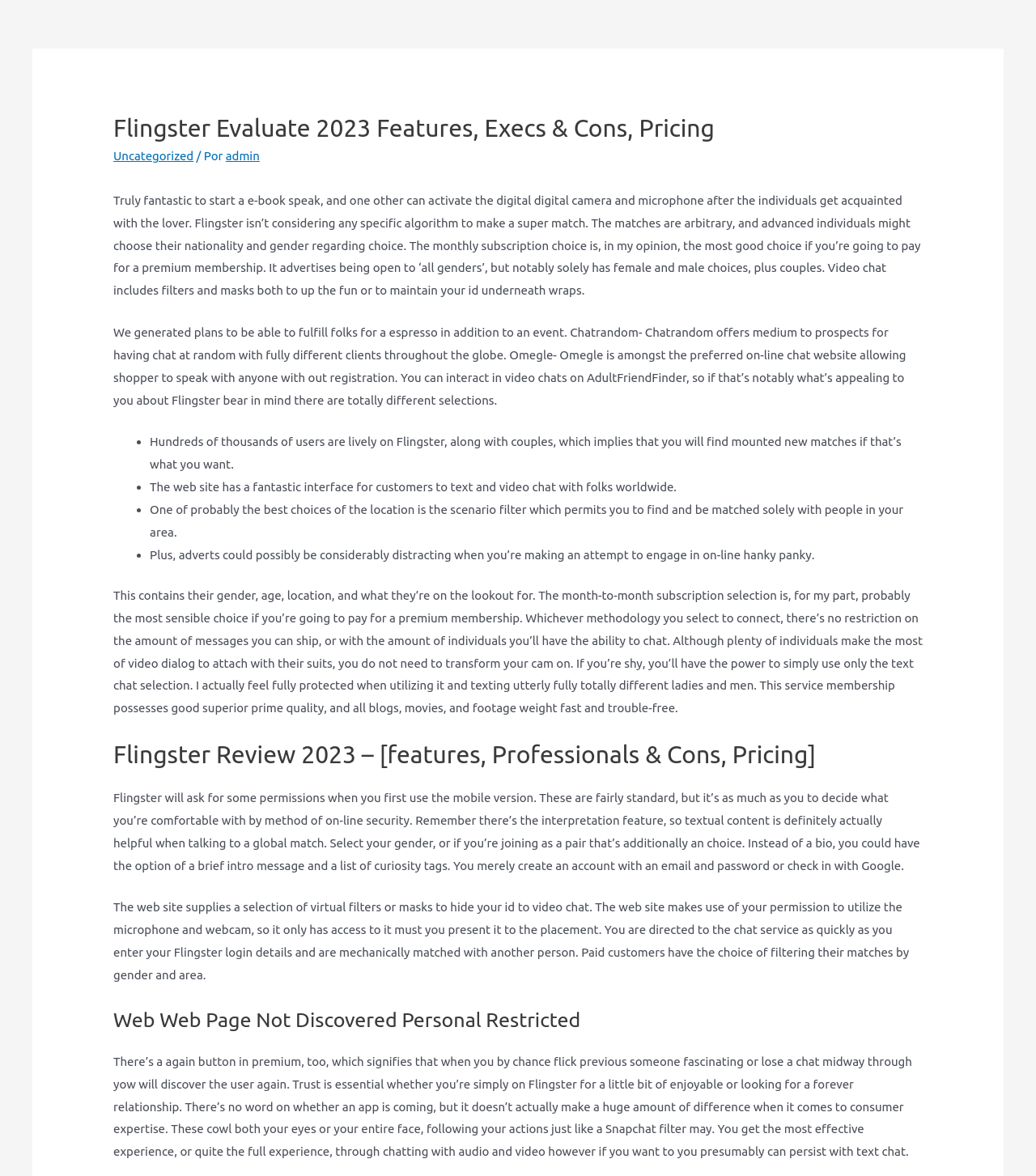What is the benefit of the monthly subscription option on Flingster?
Relying on the image, give a concise answer in one word or a brief phrase.

Most sensible choice